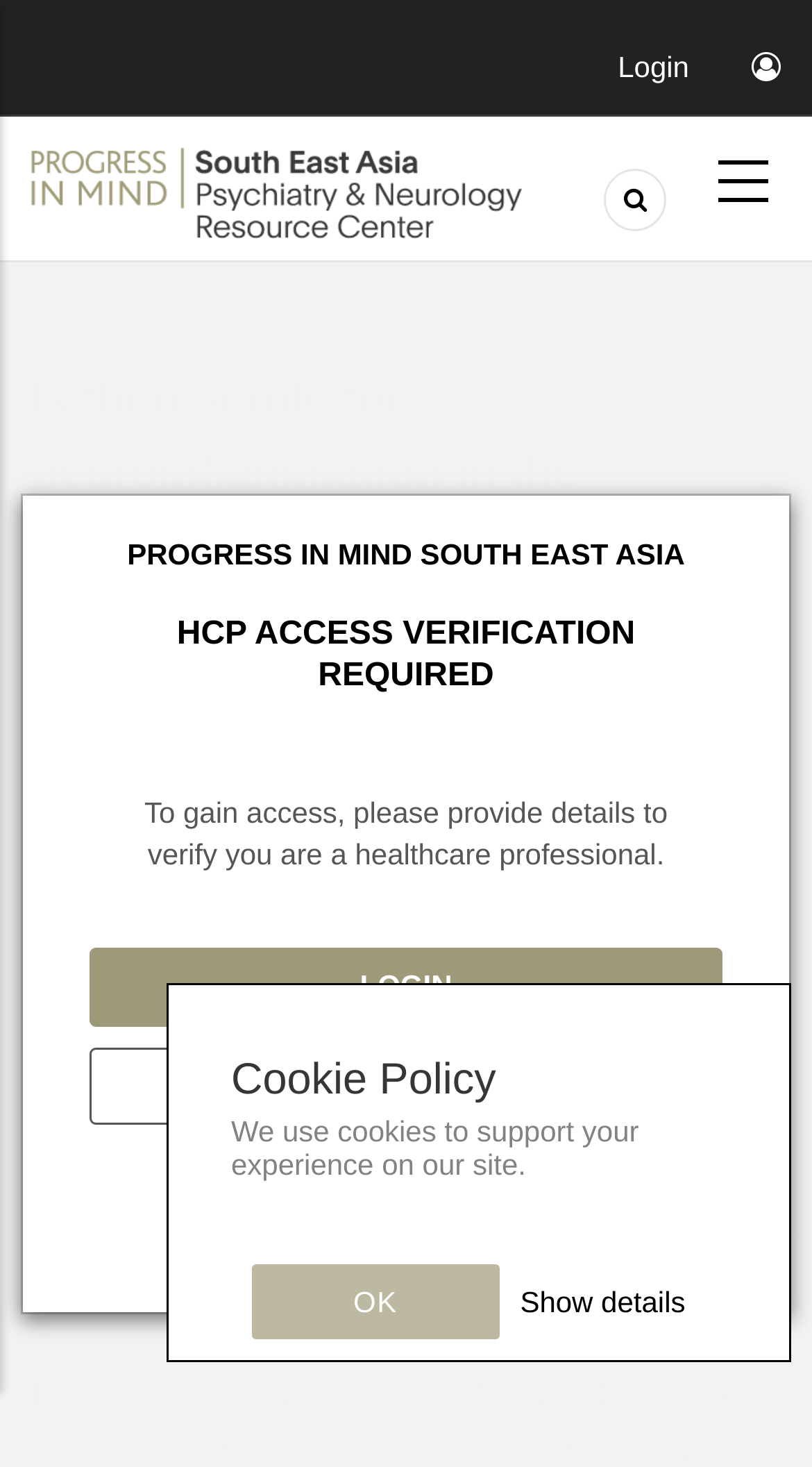Please find the main title text of this webpage.

Is there a role for neuroinflammation in the pathogenesis of Parkinson’s disease?